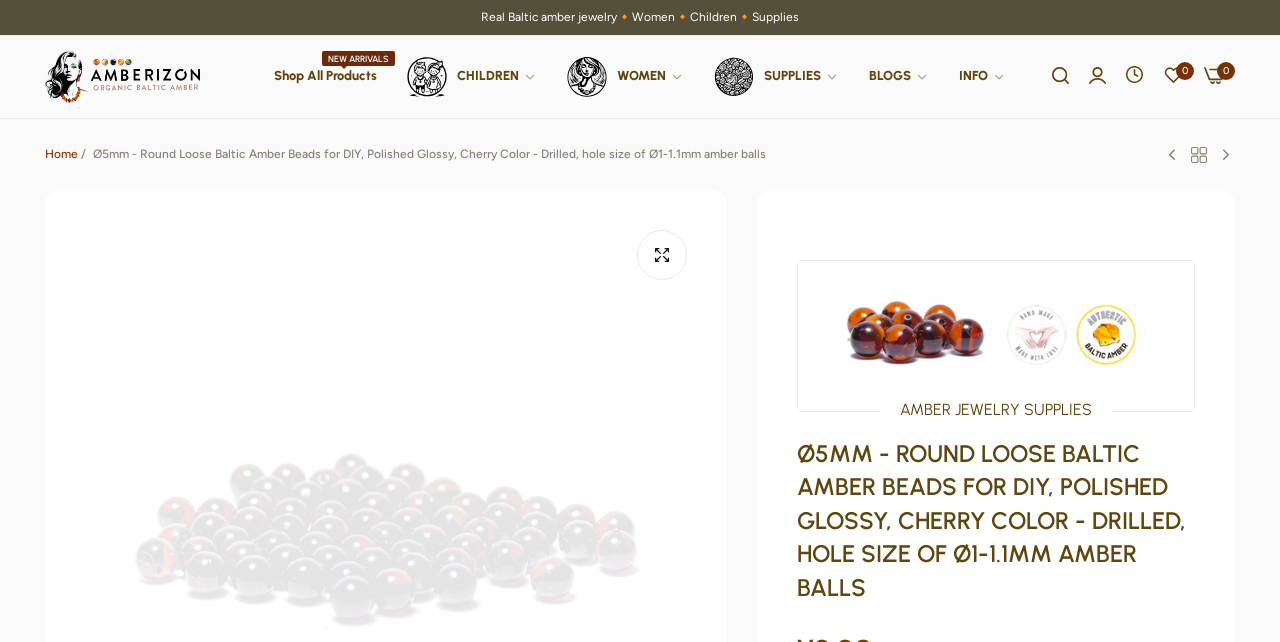Determine the bounding box coordinates of the clickable region to follow the instruction: "Click on the Home link".

None